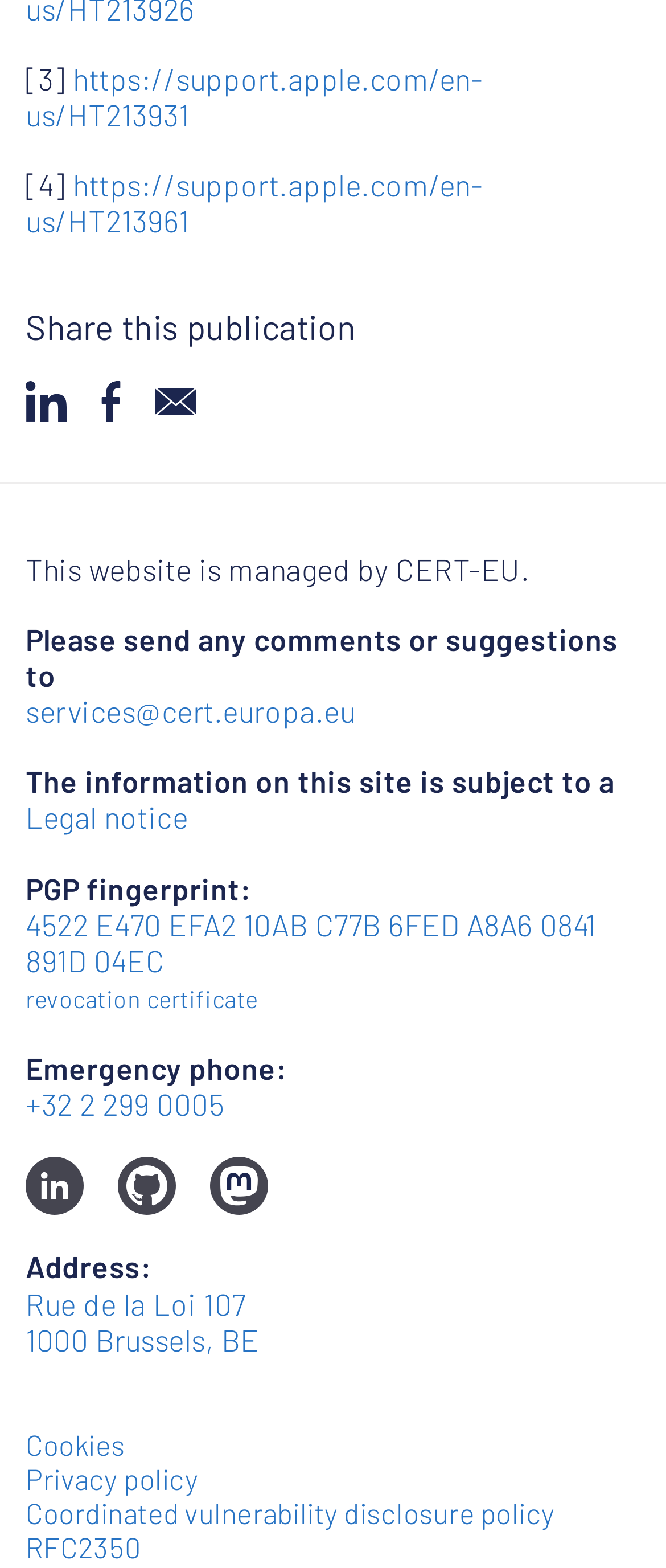What is the email address for sending comments or suggestions?
Answer with a single word or phrase, using the screenshot for reference.

services@cert.europa.eu